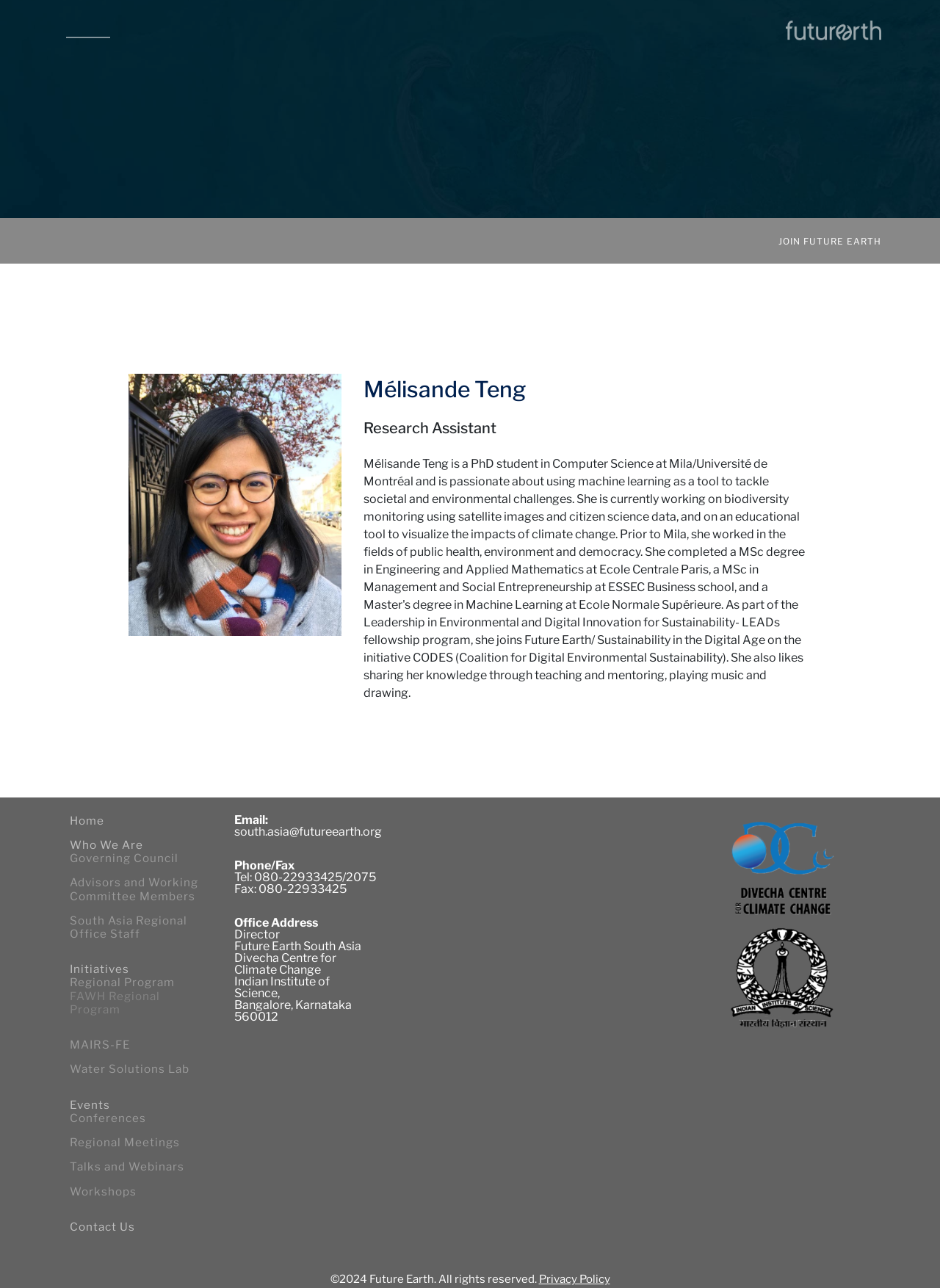Provide the bounding box coordinates of the section that needs to be clicked to accomplish the following instruction: "Contact Us through email."

[0.249, 0.631, 0.285, 0.642]